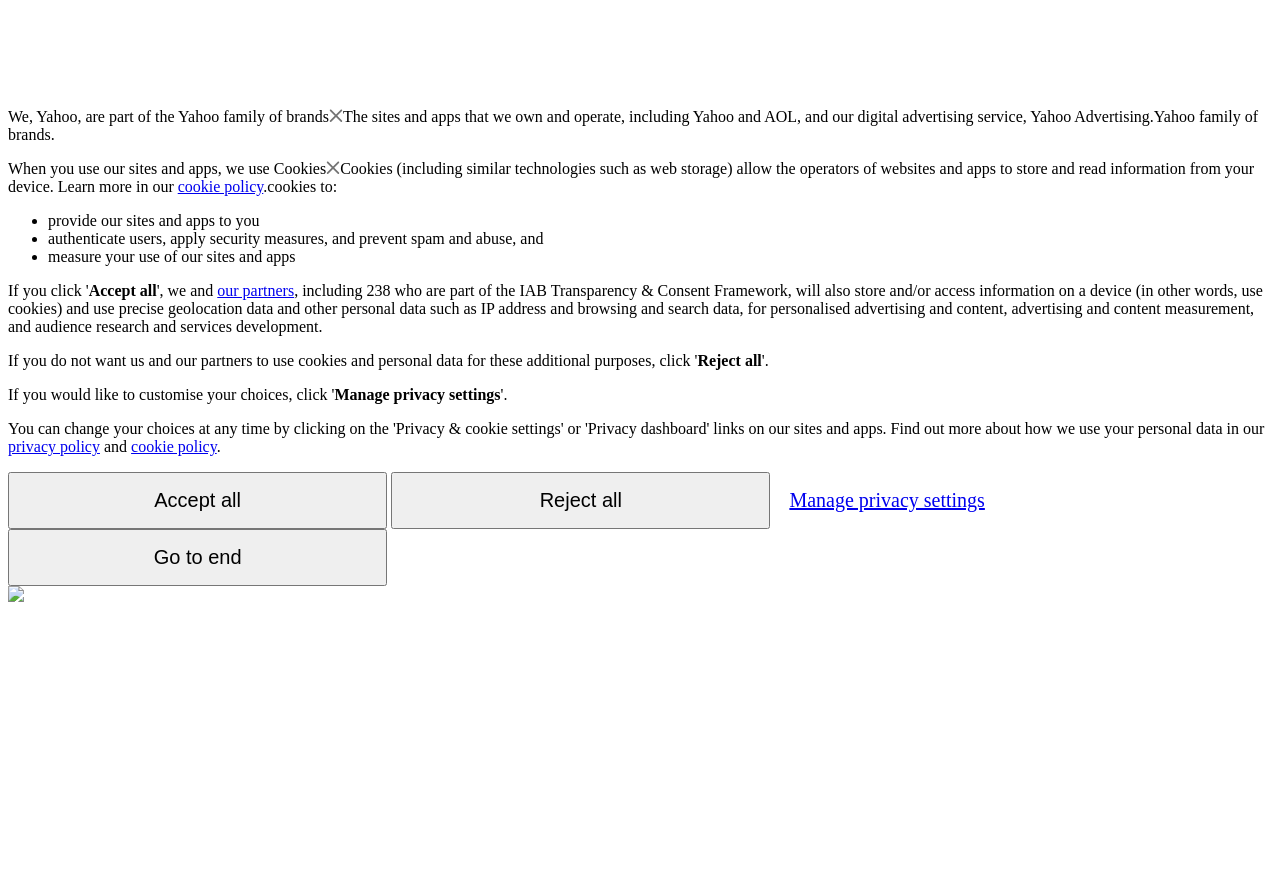Kindly determine the bounding box coordinates for the clickable area to achieve the given instruction: "Click the 'Reject all' button".

[0.545, 0.396, 0.595, 0.415]